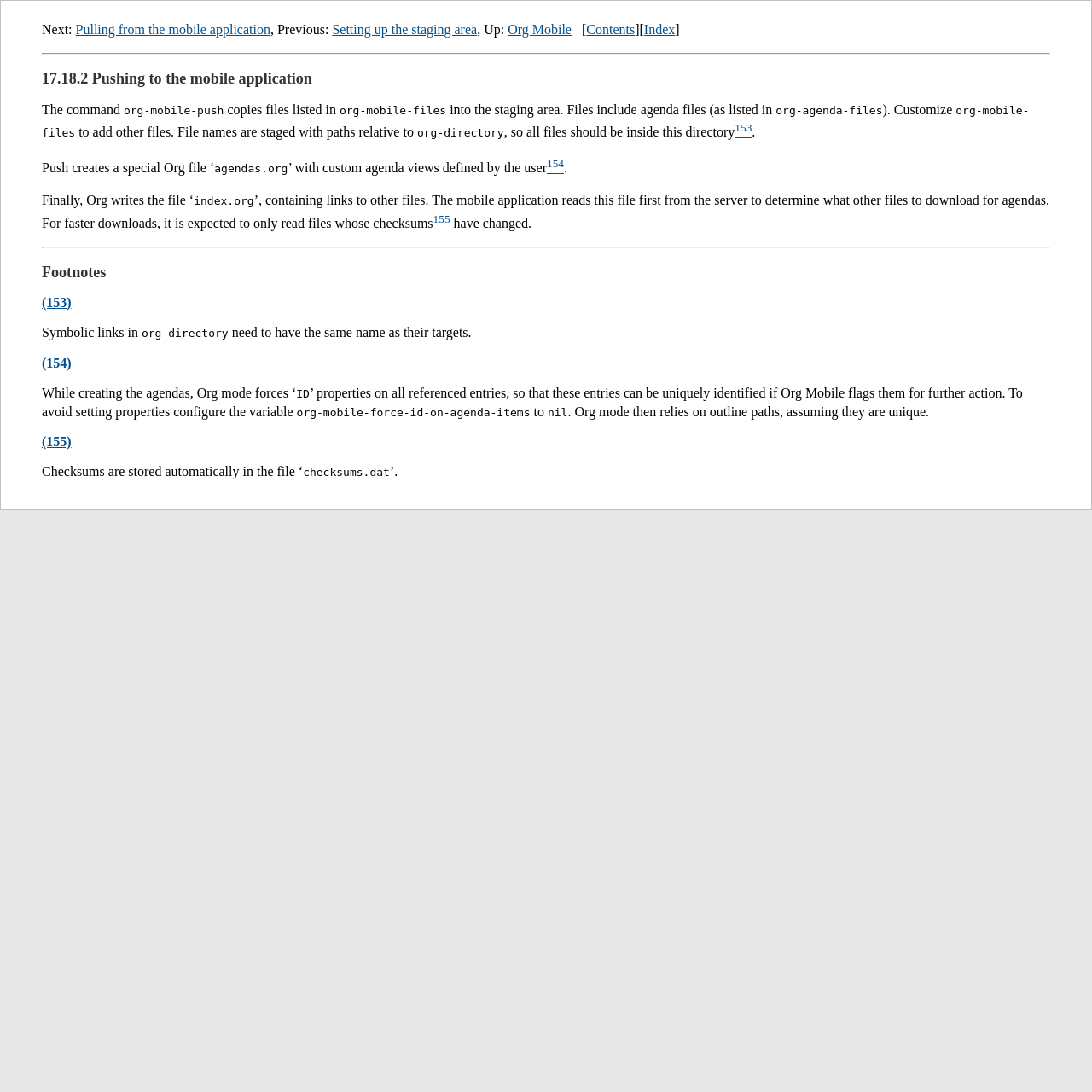Please specify the bounding box coordinates of the clickable section necessary to execute the following command: "Click on 'Pulling from the mobile application'".

[0.069, 0.02, 0.248, 0.034]